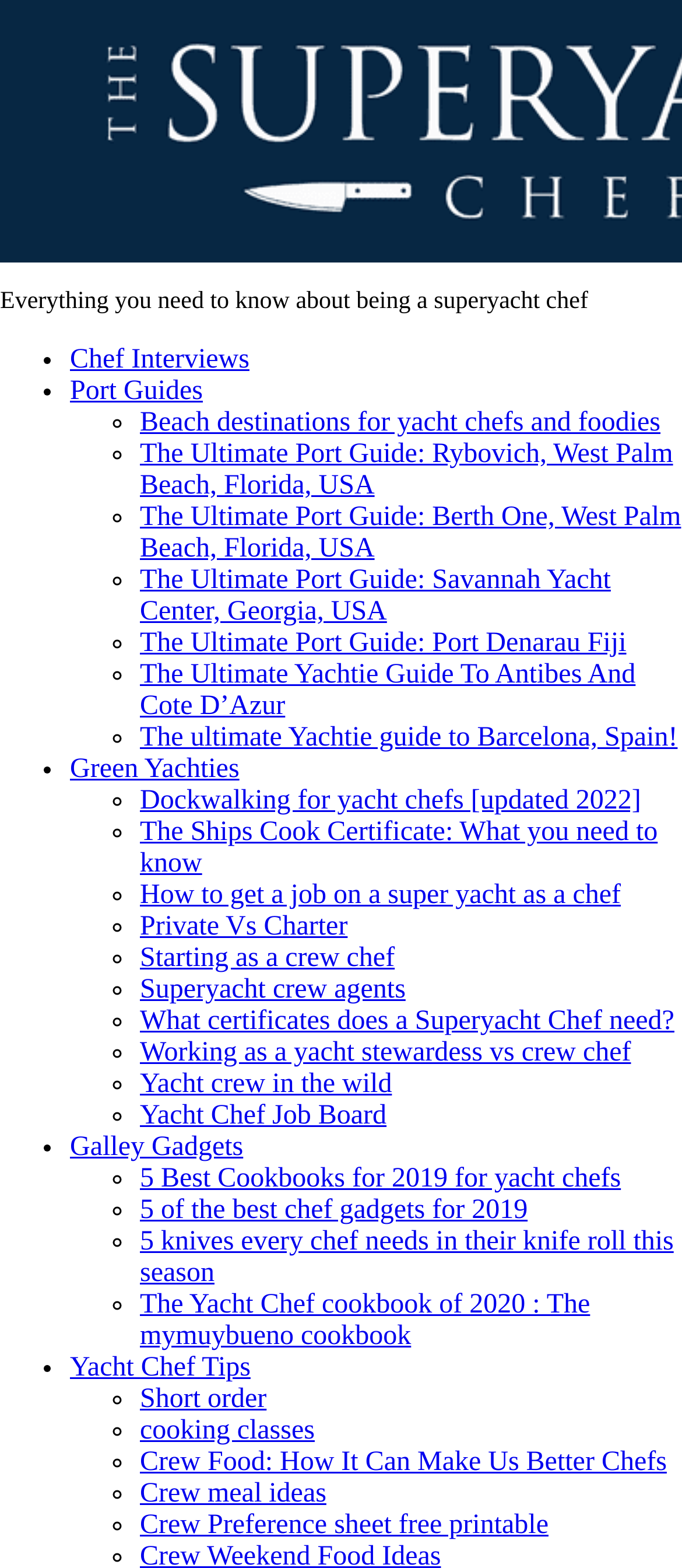Please identify the bounding box coordinates of the area I need to click to accomplish the following instruction: "Explore 'Galley Gadgets'".

[0.103, 0.722, 0.357, 0.741]